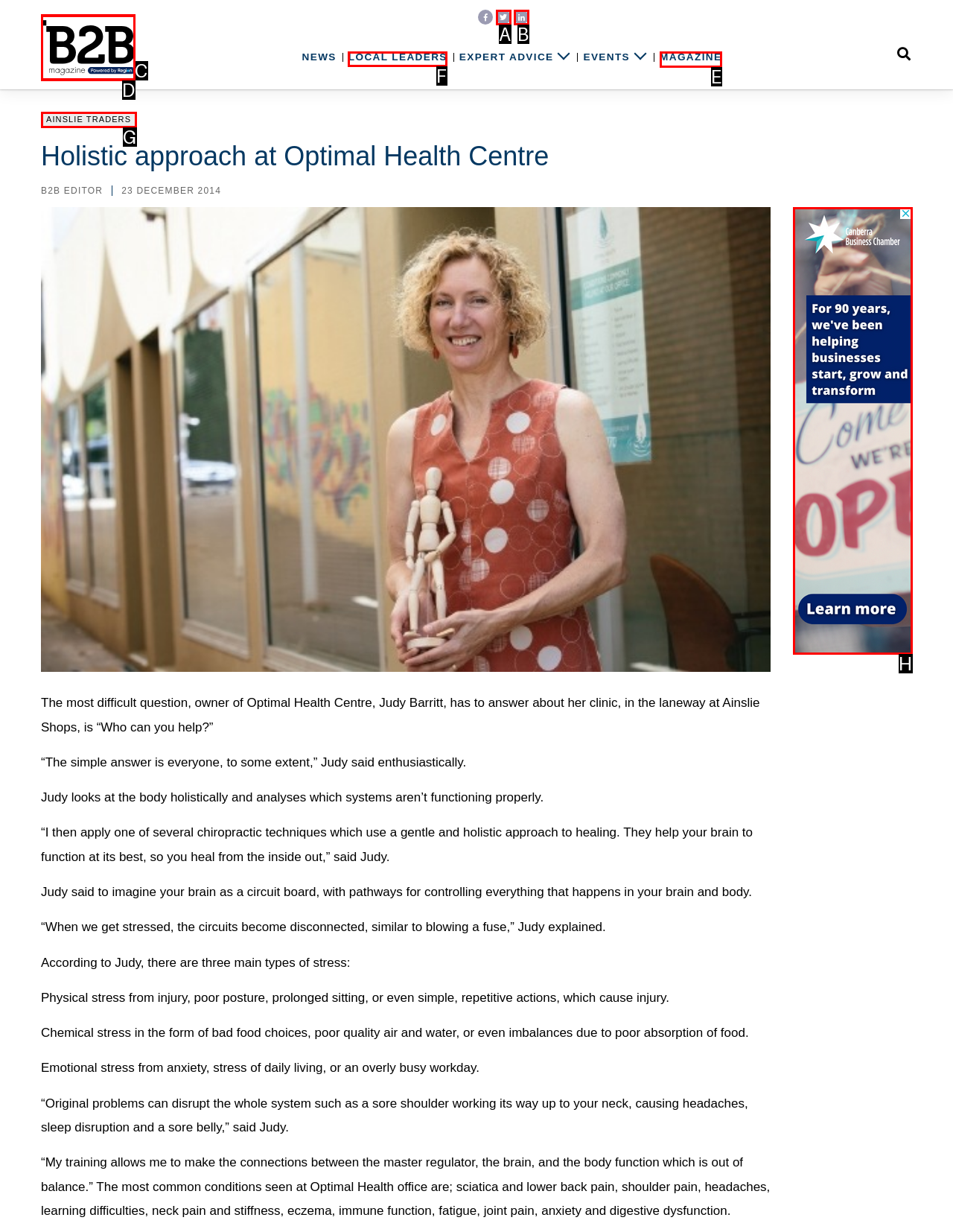Determine which UI element I need to click to achieve the following task: Click on LOCAL LEADERS Provide your answer as the letter of the selected option.

F